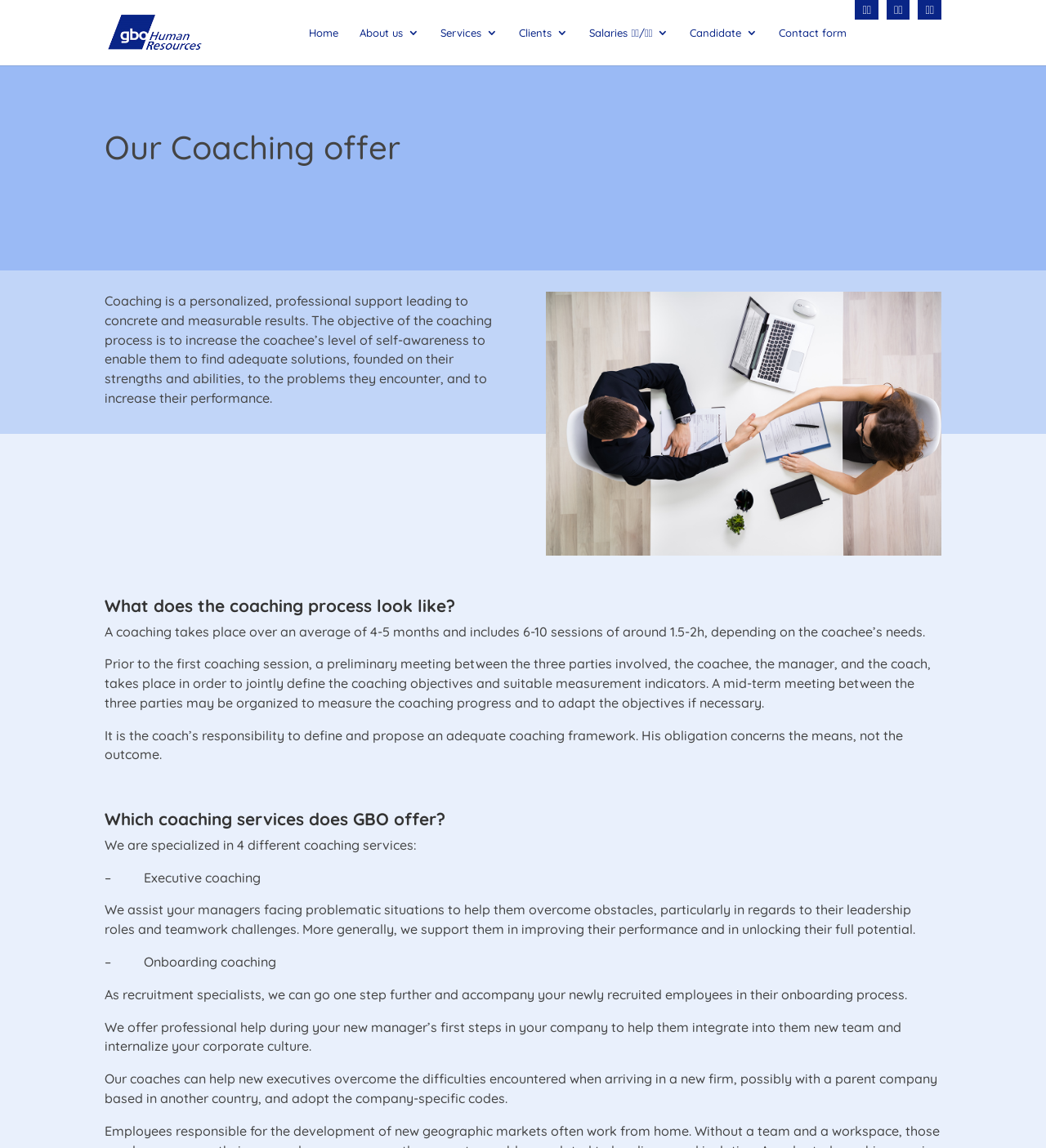Give the bounding box coordinates for this UI element: "About us". The coordinates should be four float numbers between 0 and 1, arranged as [left, top, right, bottom].

[0.344, 0.023, 0.401, 0.057]